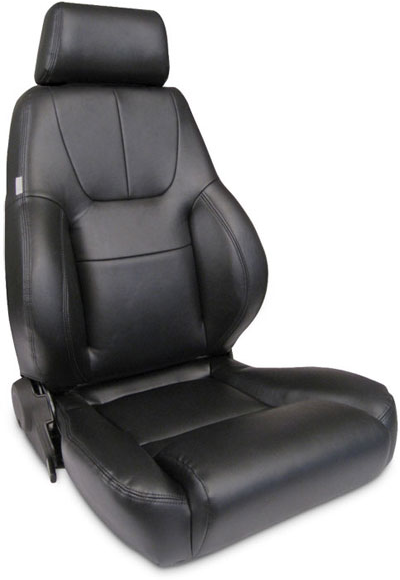Can the headrest be adjusted?
Refer to the image and respond with a one-word or short-phrase answer.

Yes